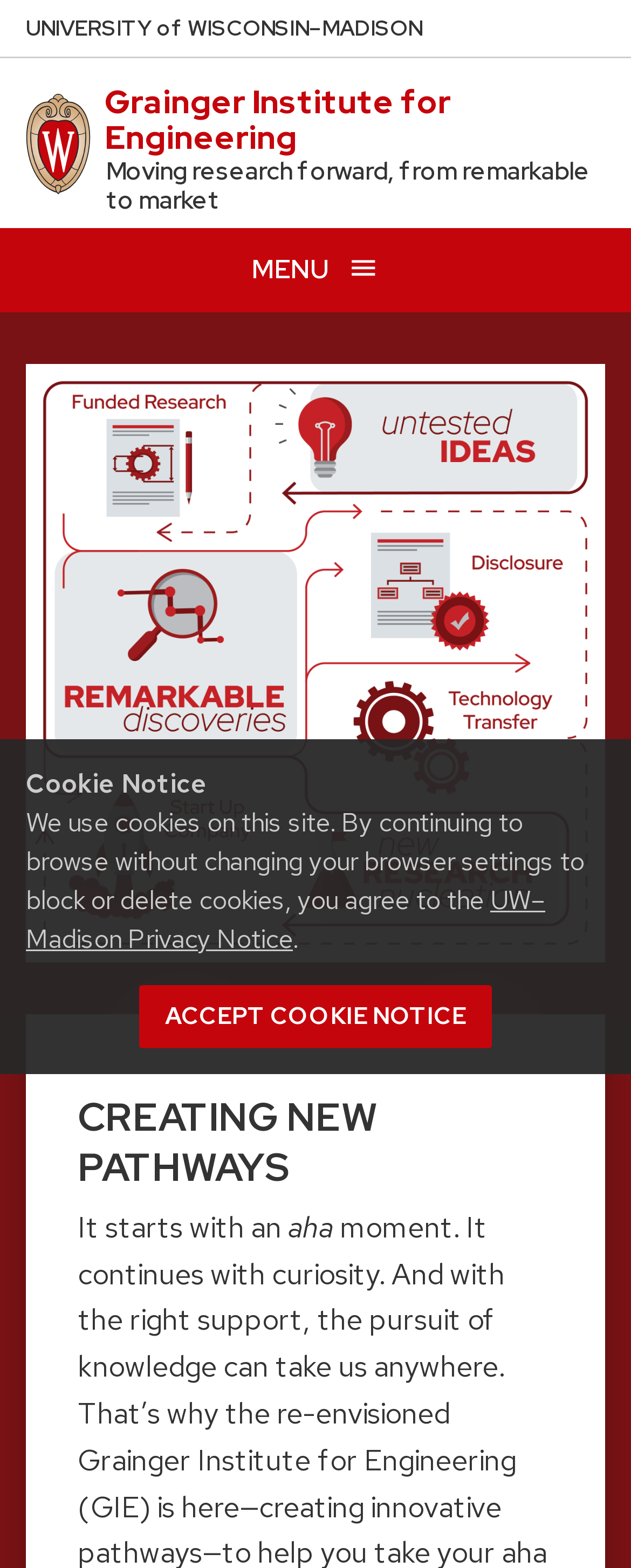Please answer the following question using a single word or phrase: 
What is the university's name?

University of Wisconsin Madison